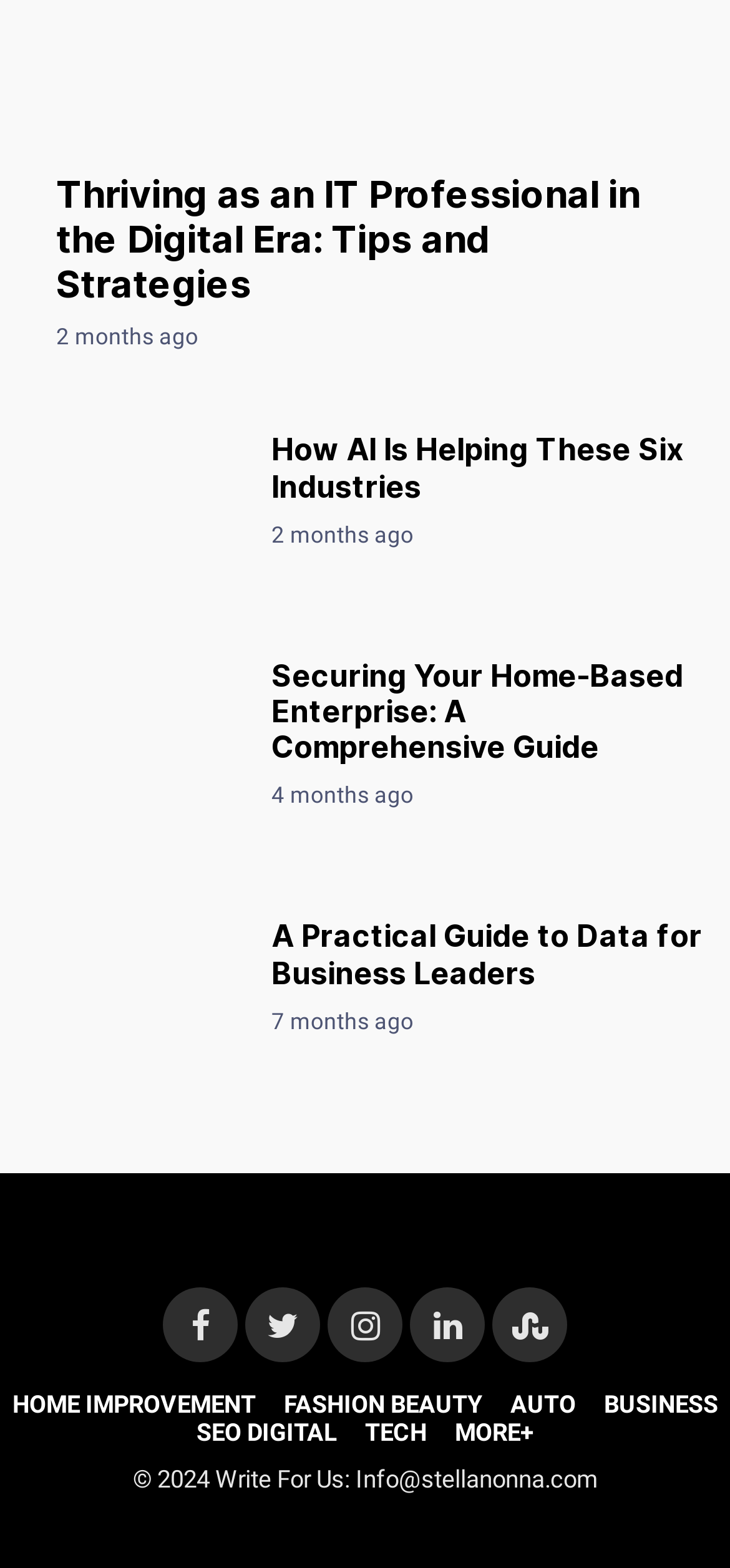Specify the bounding box coordinates of the area to click in order to follow the given instruction: "Explore the guide to data for business leaders."

[0.038, 0.613, 0.321, 0.631]